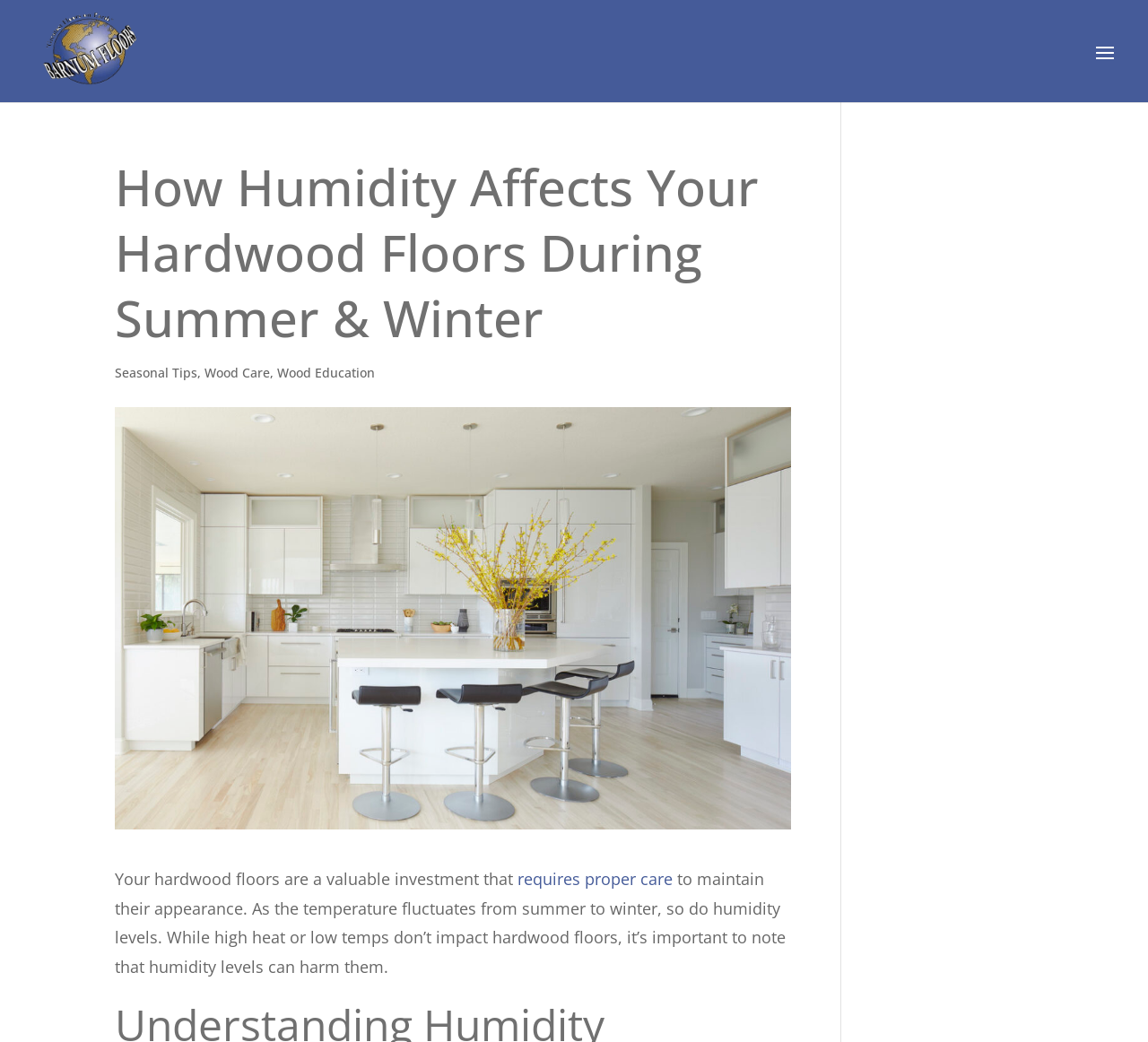Determine the bounding box for the UI element that matches this description: "Wood Education".

[0.241, 0.35, 0.327, 0.366]